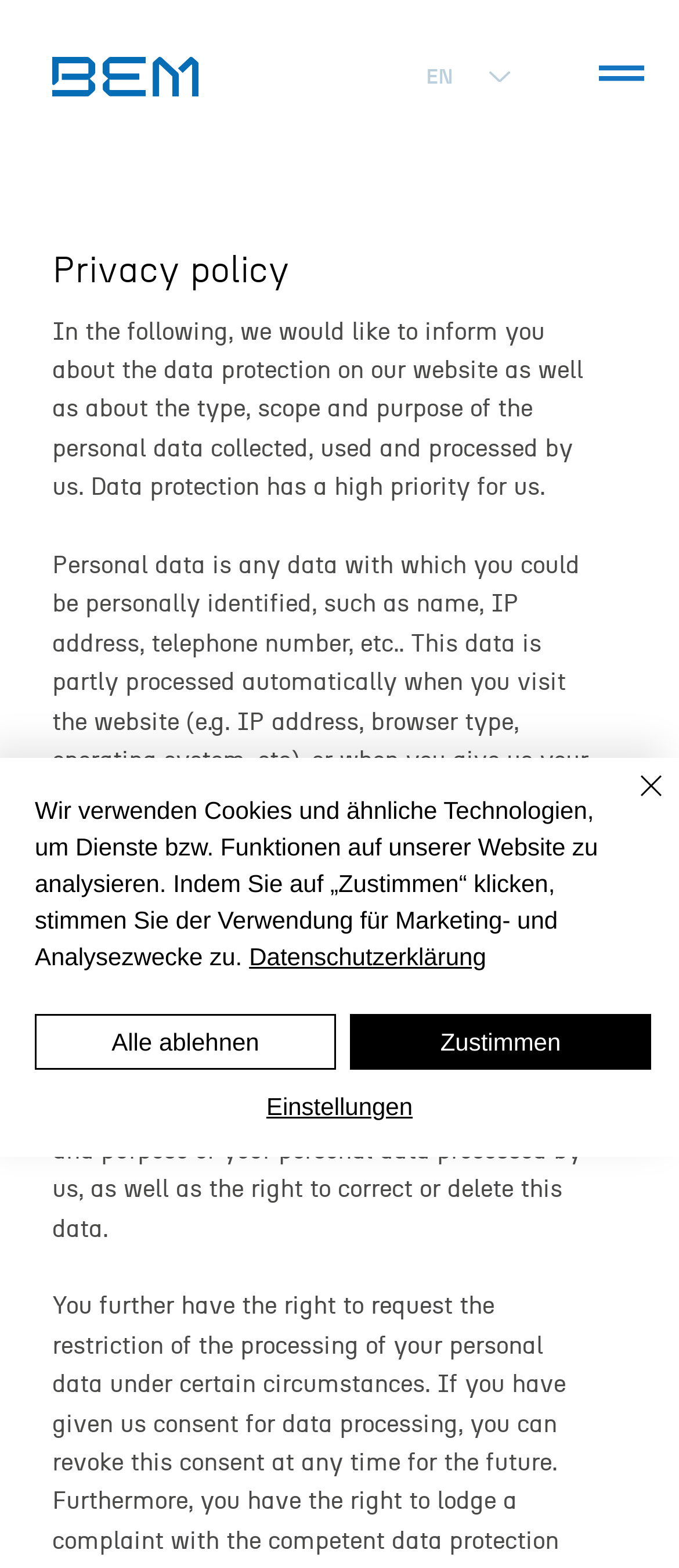What is the purpose of the language selector?
Based on the image, answer the question with as much detail as possible.

The language selector is a combobox element that allows users to select their preferred language. It is located at the top of the webpage and has 'EN' as the currently selected option. This suggests that the webpage is available in multiple languages and users can switch between them using this selector.